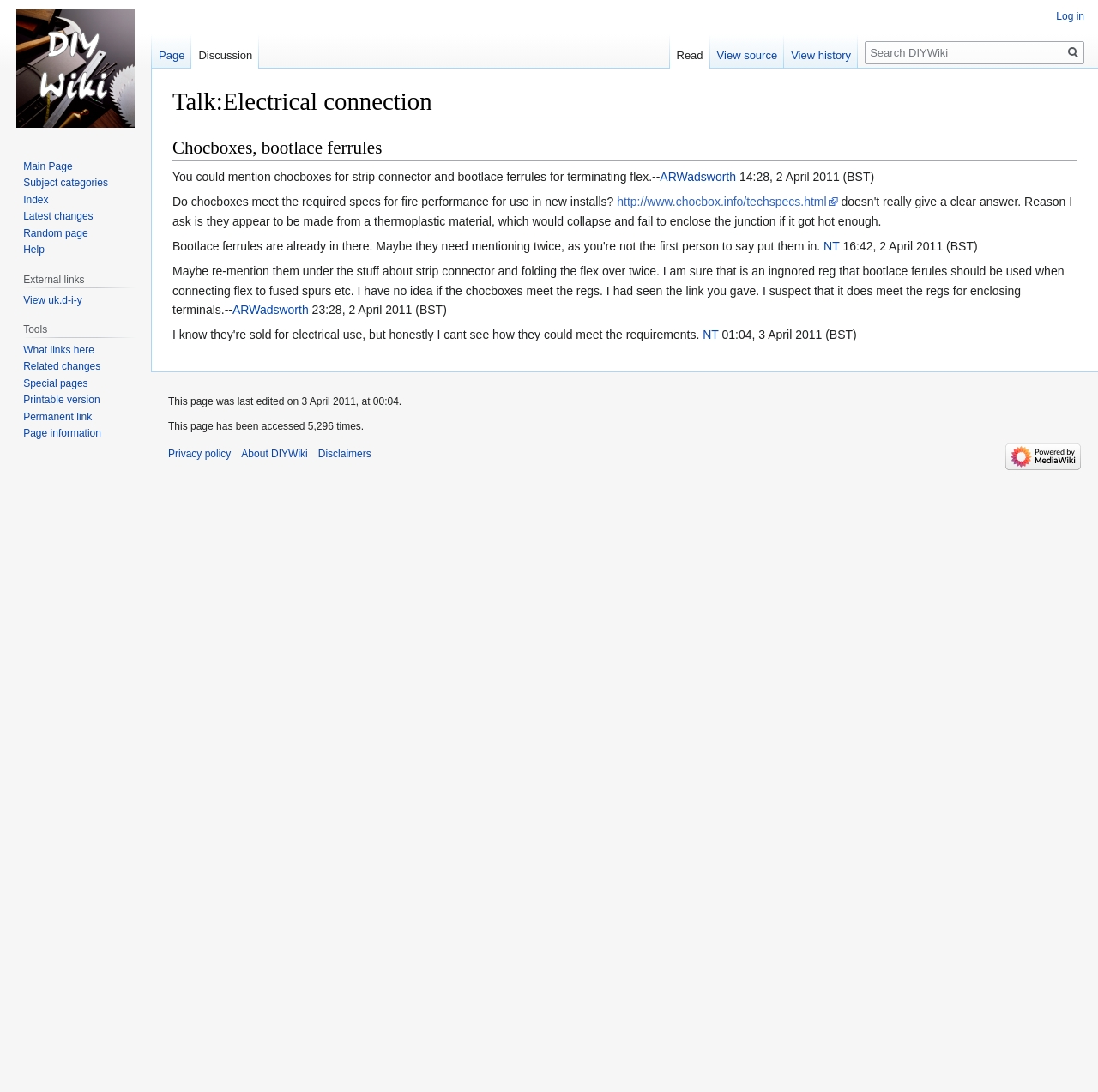What type of content is available on this webpage?
Can you provide a detailed and comprehensive answer to the question?

Based on the webpage content, I can see that it contains a discussion about electrical connections, with users sharing their thoughts and opinions. Additionally, there is also informational content about chocboxes, bootlace ferrules, and strip connectors.